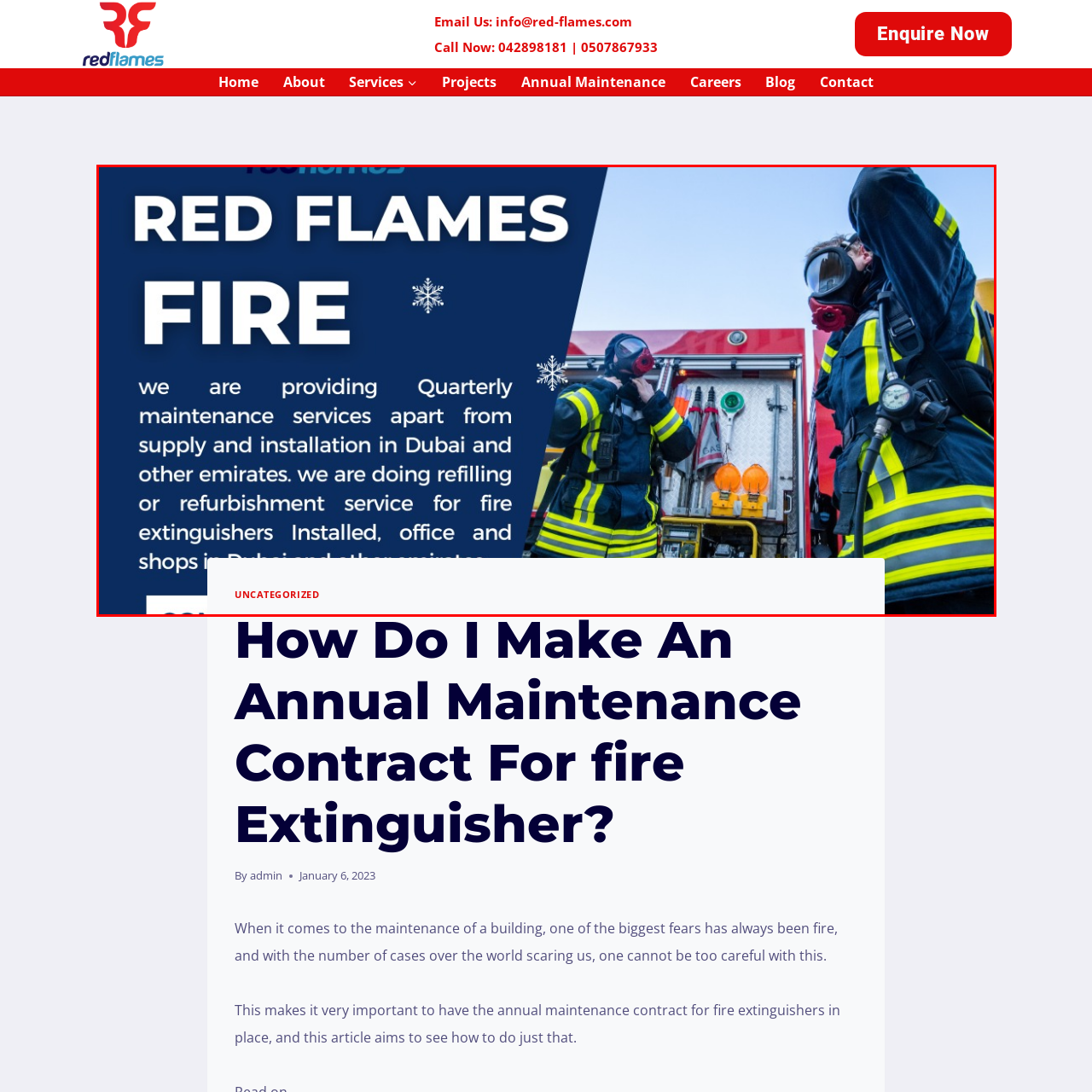What services are provided quarterly?
Carefully examine the image within the red bounding box and provide a comprehensive answer based on what you observe.

According to the caption, the company provides quarterly maintenance services, including supply and installation in Dubai and surrounding emirates, which implies that the quarterly services are related to maintenance.